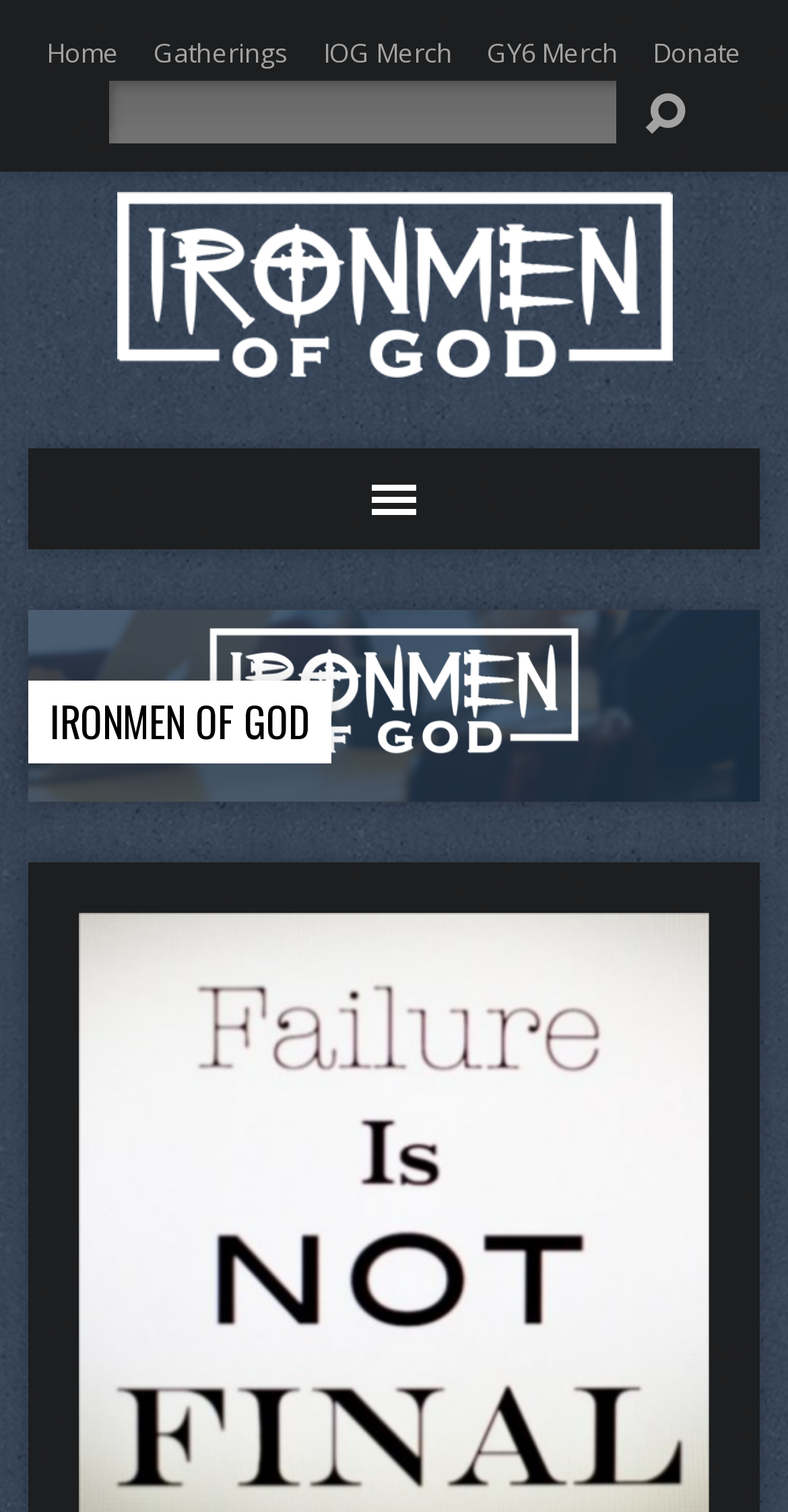What is the icon next to the 'Donate' link?
Answer with a single word or short phrase according to what you see in the image.

ue643